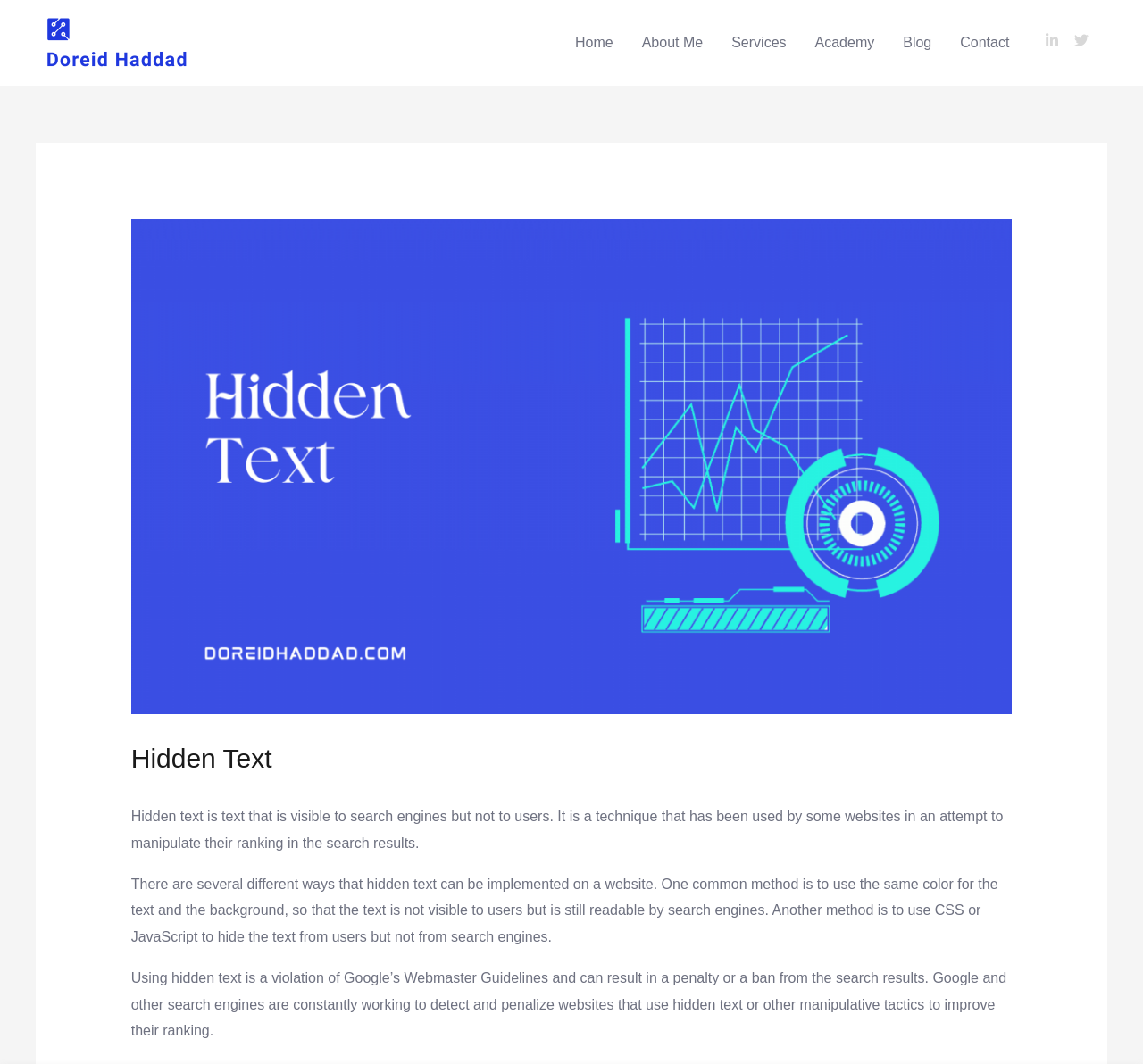Find the bounding box coordinates corresponding to the UI element with the description: "alt="Doreid Haddad"". The coordinates should be formatted as [left, top, right, bottom], with values as floats between 0 and 1.

[0.031, 0.032, 0.172, 0.046]